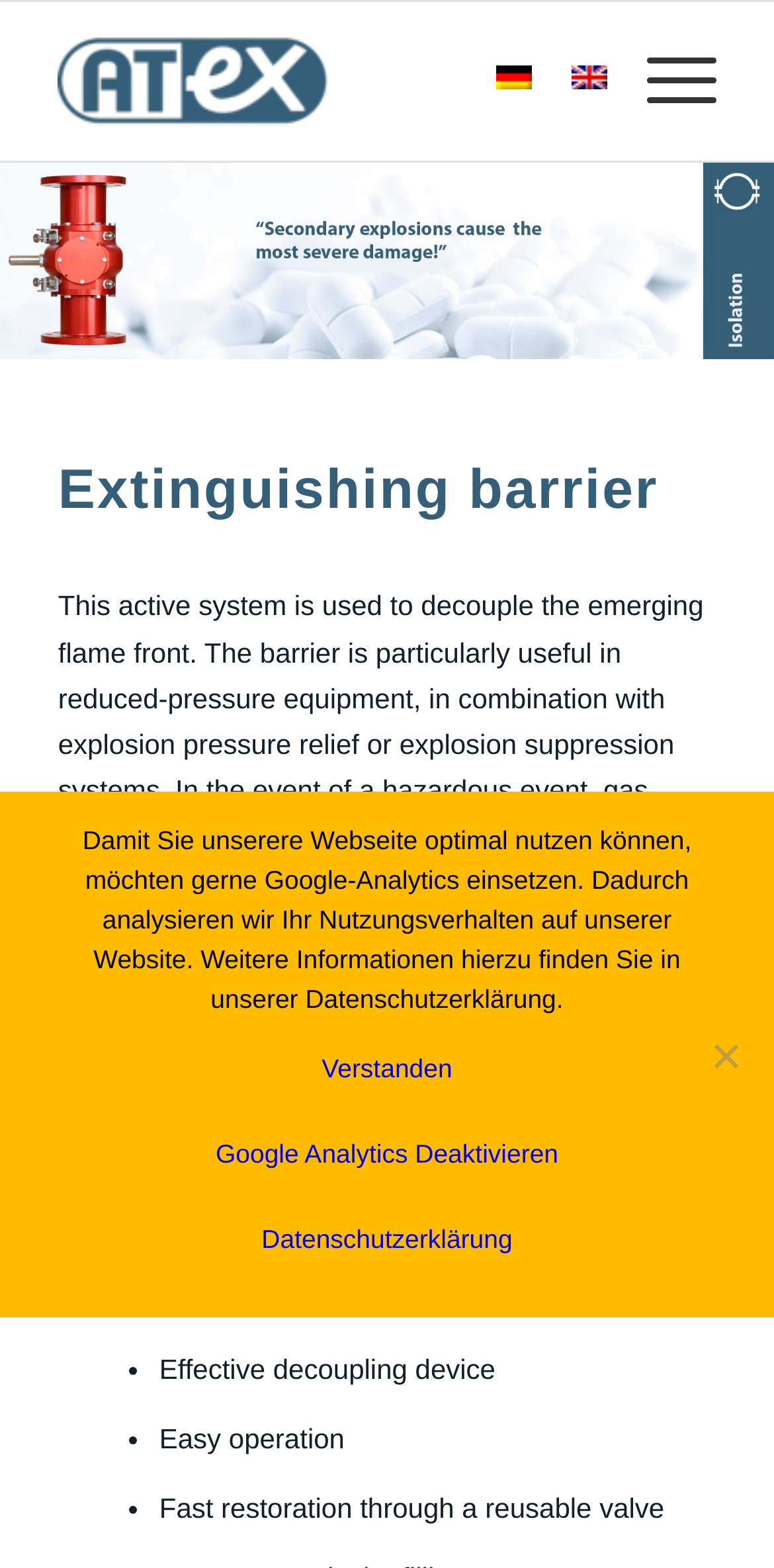Look at the image and answer the question in detail:
What is the cookie notice about?

The cookie notice is about the use of Google Analytics to analyze user behavior on the website, and provides options to accept or decline the use of Google Analytics, as well as a link to the website's data protection policy.